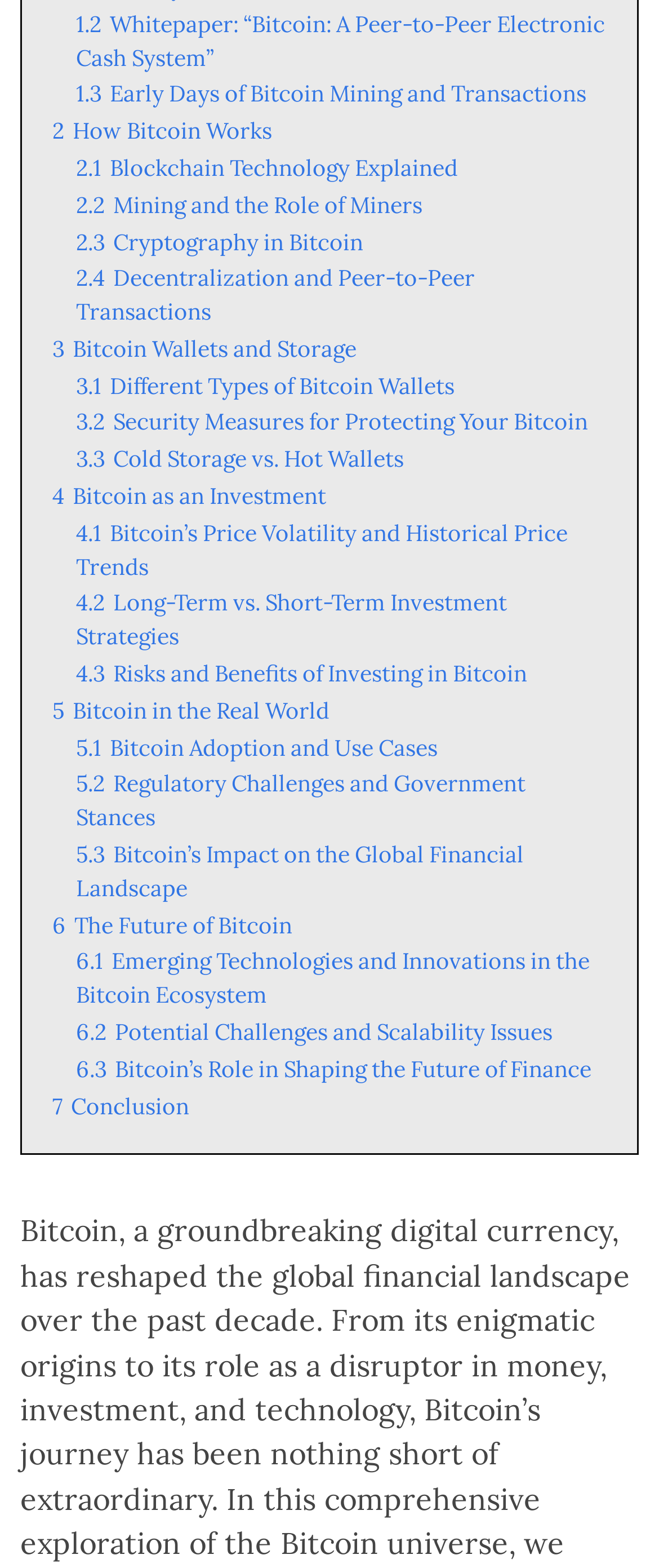Specify the bounding box coordinates of the element's area that should be clicked to execute the given instruction: "Understand the risks and benefits of investing in Bitcoin". The coordinates should be four float numbers between 0 and 1, i.e., [left, top, right, bottom].

[0.115, 0.421, 0.8, 0.439]